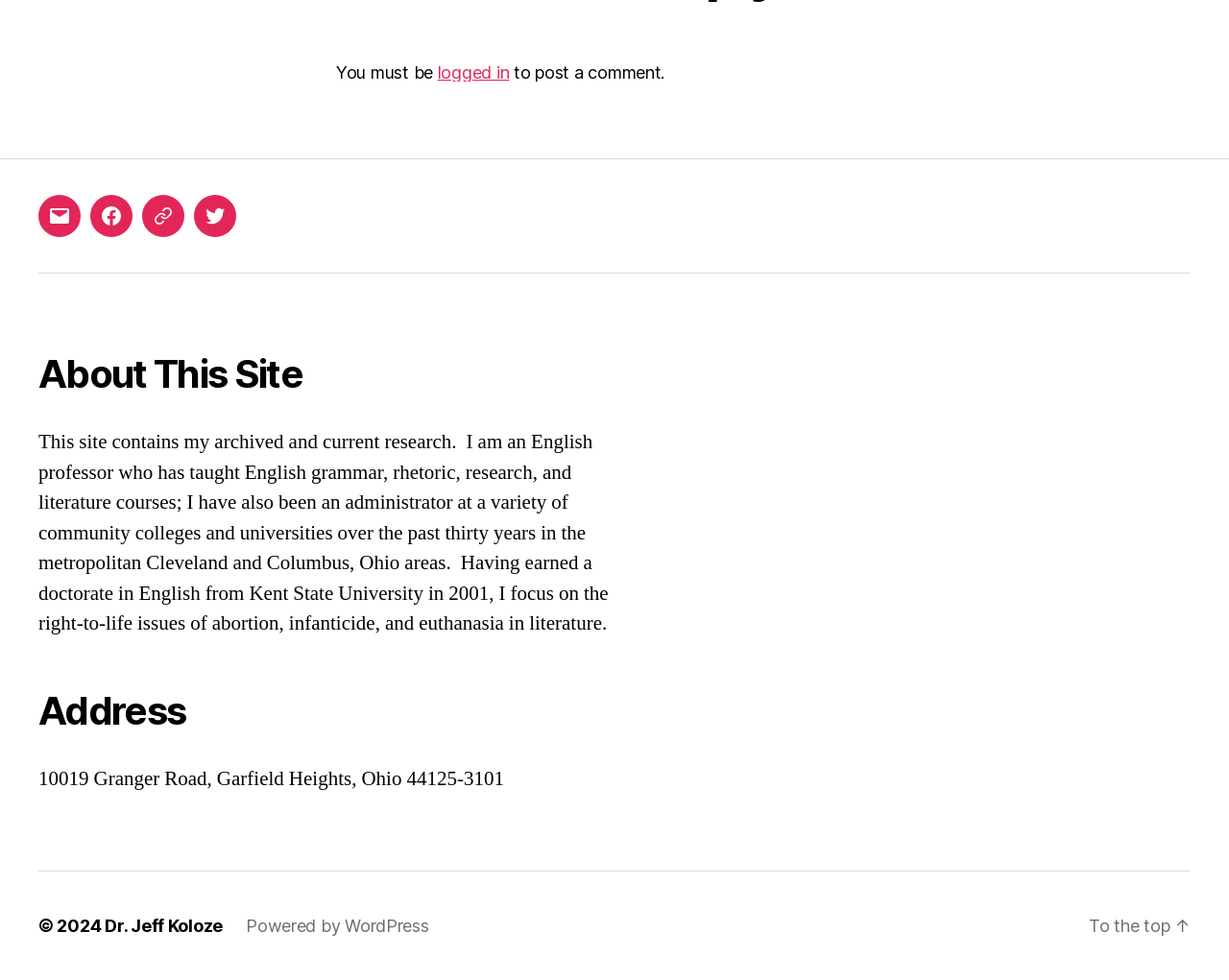Locate the bounding box of the UI element based on this description: "logged in". Provide four float numbers between 0 and 1 as [left, top, right, bottom].

[0.356, 0.063, 0.414, 0.084]